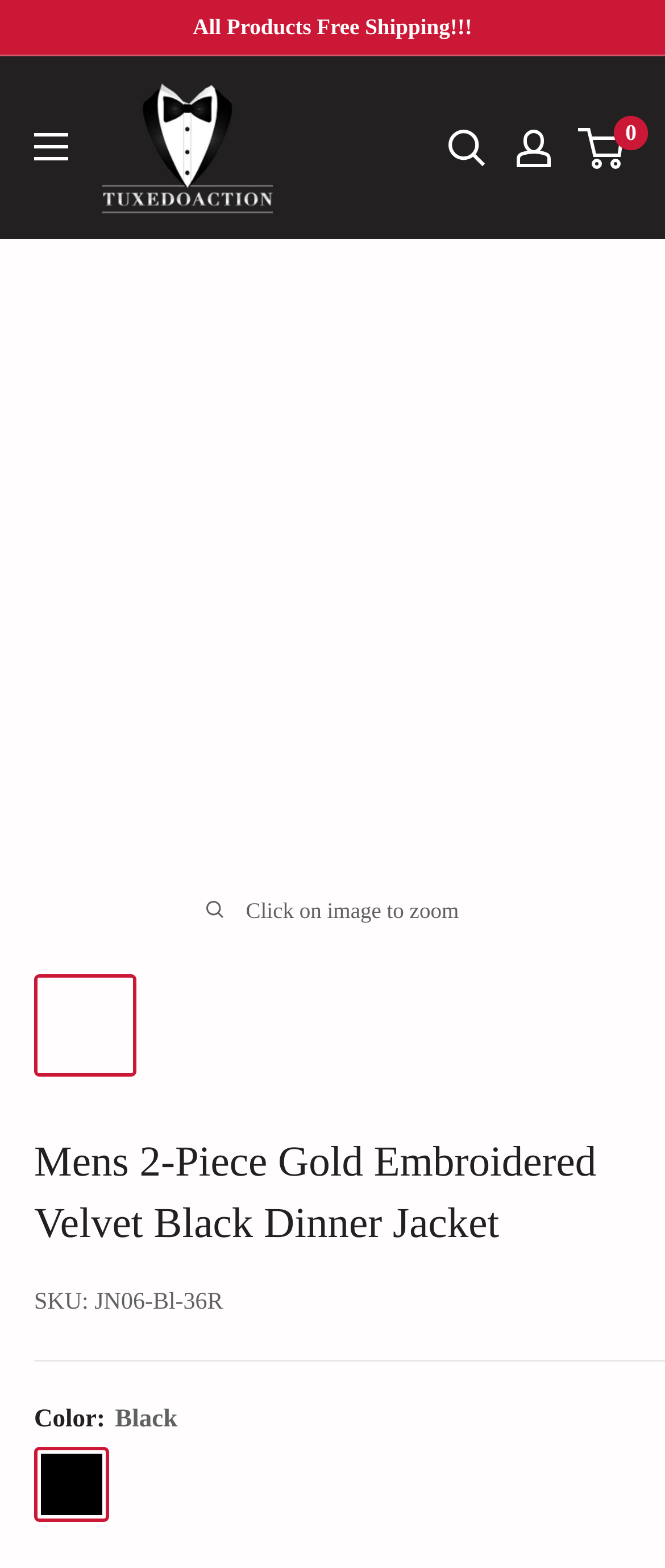Using the given description, provide the bounding box coordinates formatted as (top-left x, top-left y, bottom-right x, bottom-right y), with all values being floating point numbers between 0 and 1. Description: All Products Free Shipping!!!

[0.051, 0.0, 0.949, 0.035]